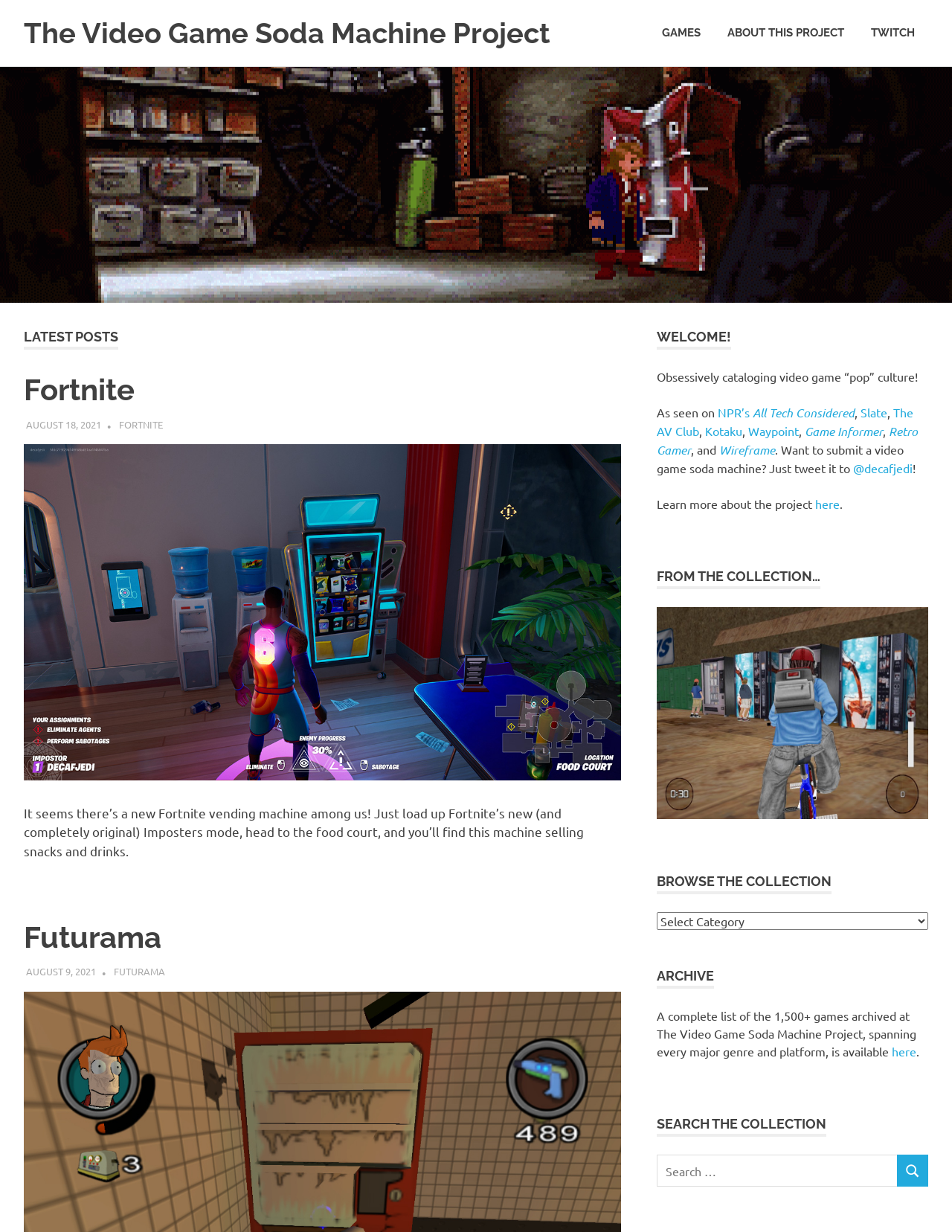Specify the bounding box coordinates of the area to click in order to execute this command: 'Read the latest post about Fortnite'. The coordinates should consist of four float numbers ranging from 0 to 1, and should be formatted as [left, top, right, bottom].

[0.025, 0.298, 0.652, 0.714]